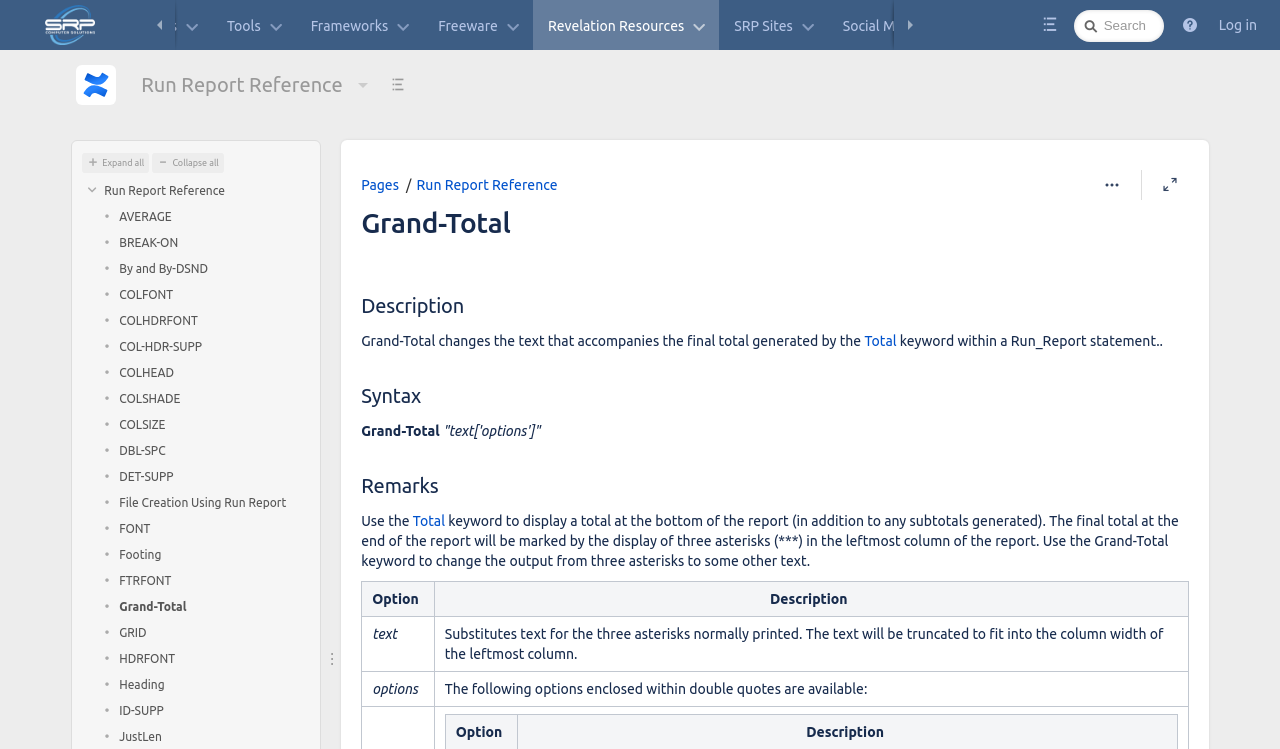How many column headers are there in the table?
Based on the image, give a concise answer in the form of a single word or short phrase.

2